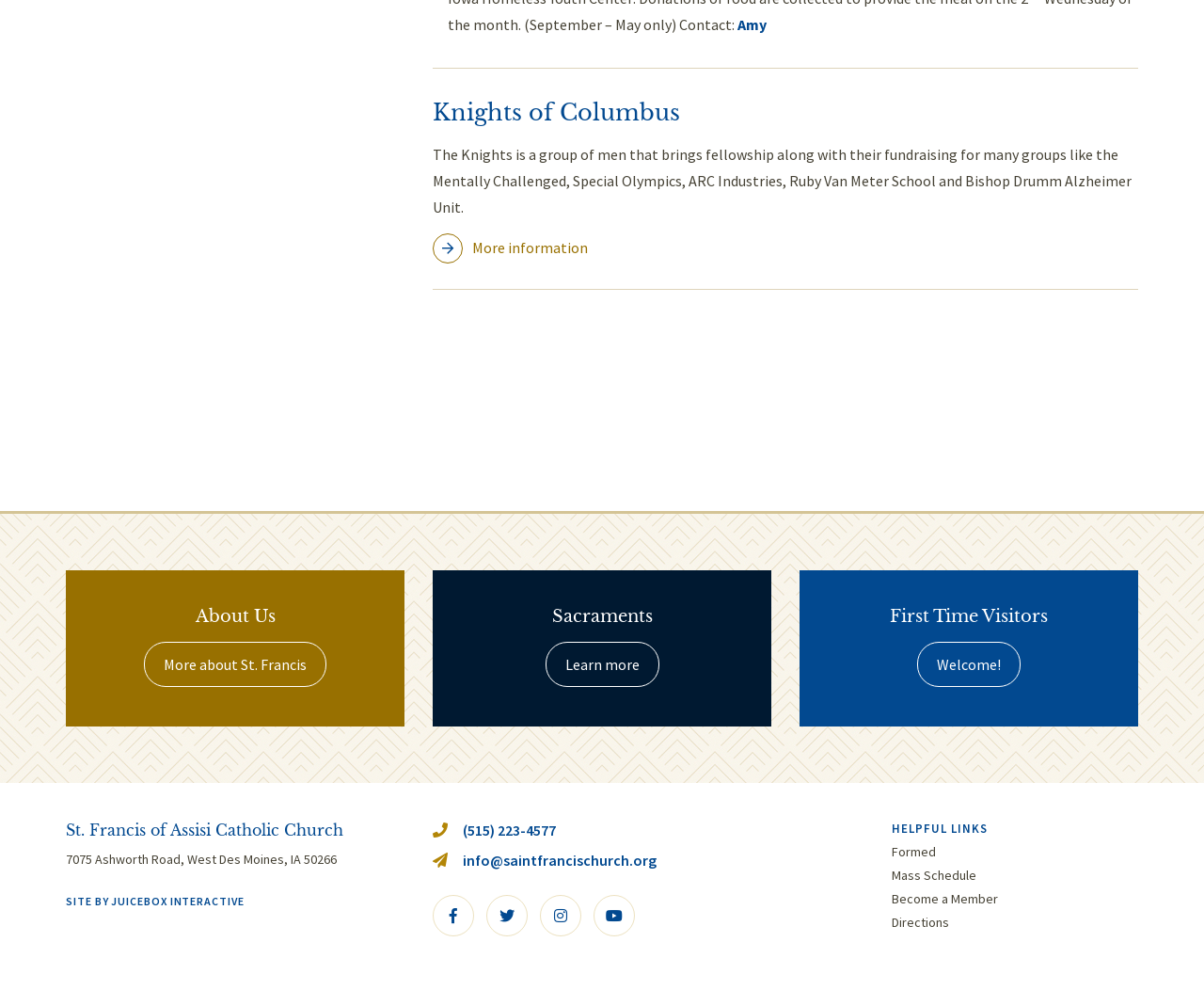Can you find the bounding box coordinates of the area I should click to execute the following instruction: "Welcome first time visitors"?

[0.762, 0.648, 0.848, 0.694]